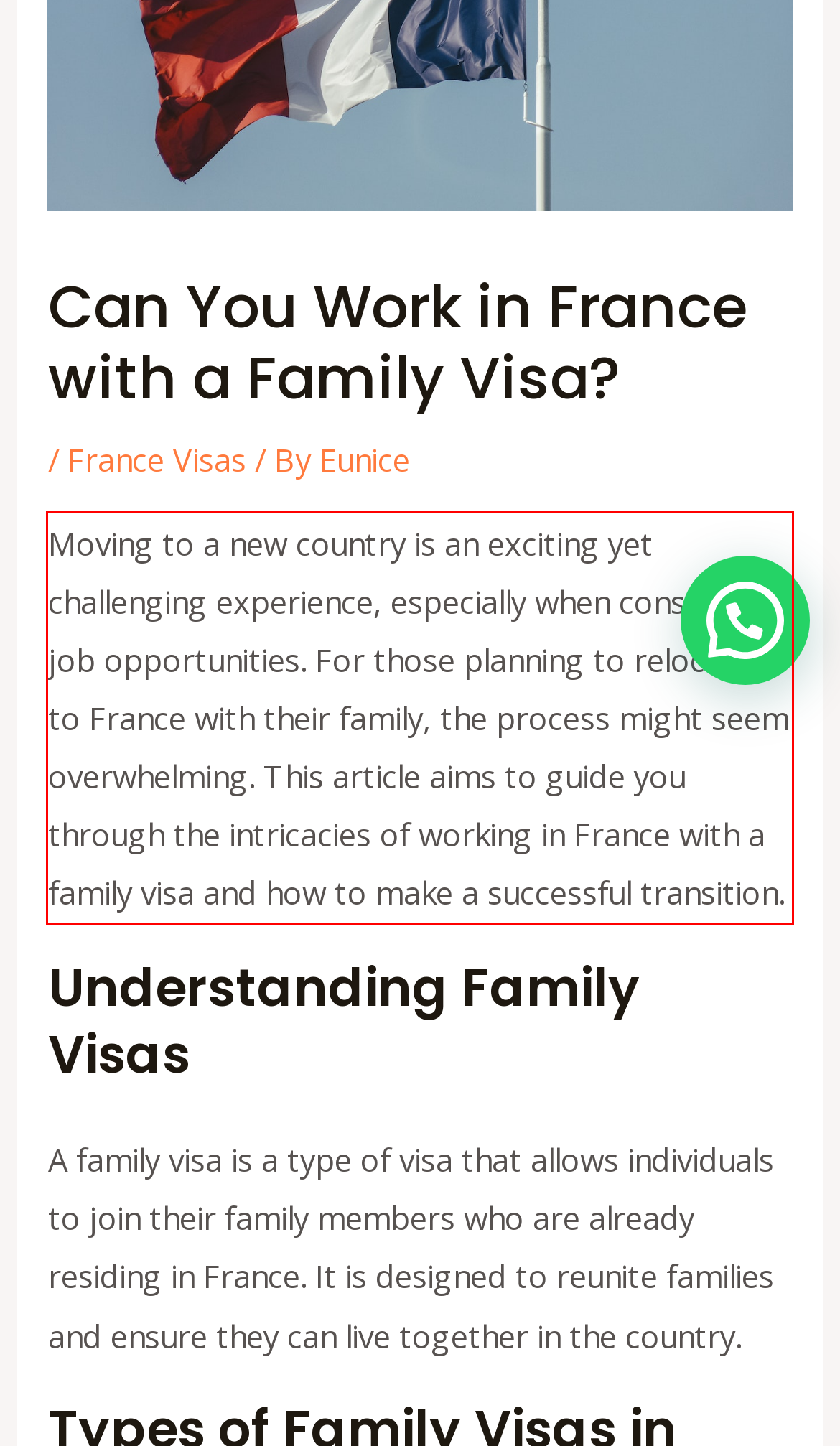You are provided with a screenshot of a webpage that includes a red bounding box. Extract and generate the text content found within the red bounding box.

Moving to a new country is an exciting yet challenging experience, especially when considering job opportunities. For those planning to relocate to France with their family, the process might seem overwhelming. This article aims to guide you through the intricacies of working in France with a family visa and how to make a successful transition.